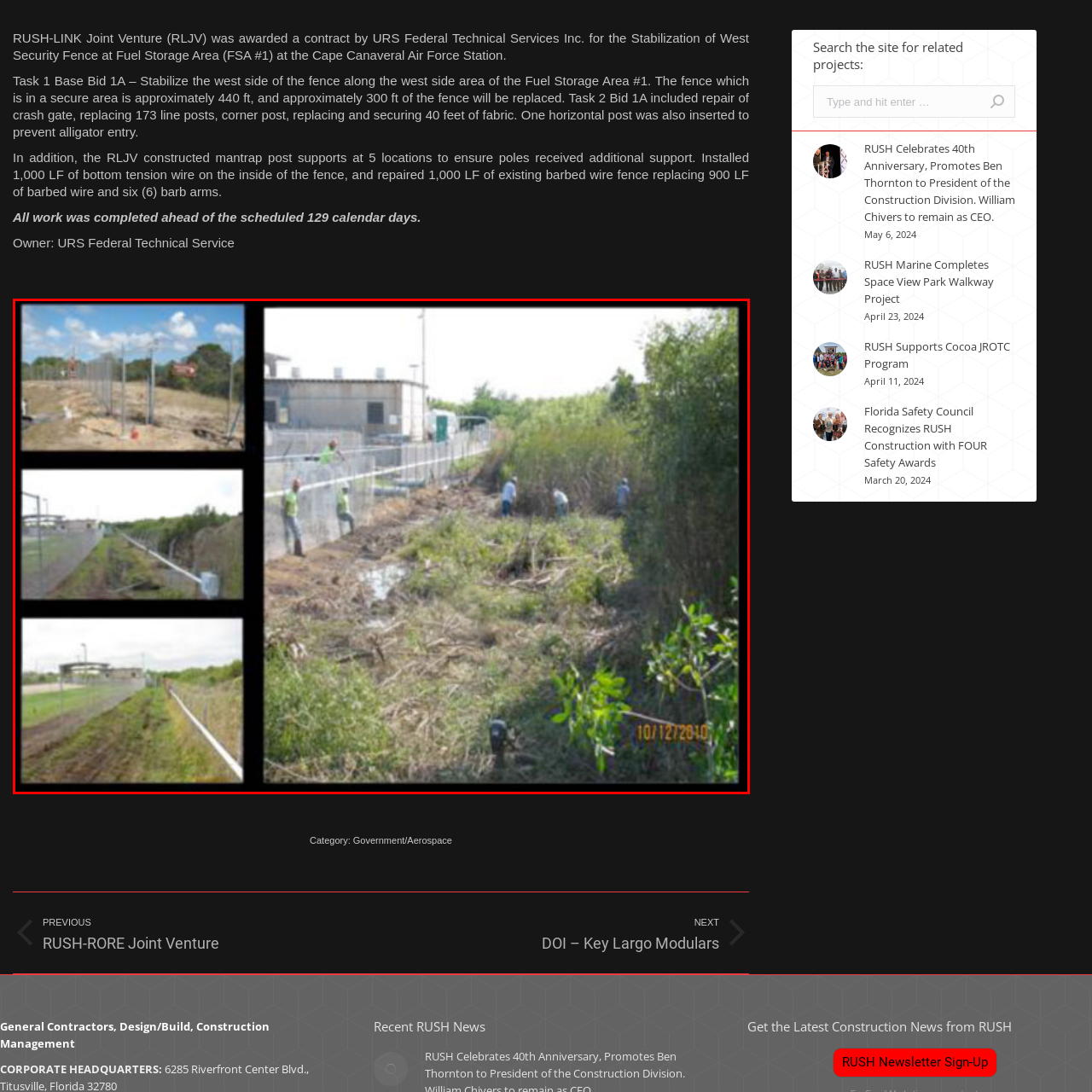Direct your attention to the image within the red boundary and answer the question with a single word or phrase:
What is the name of the joint venture involved in the project?

RUSH-LINK